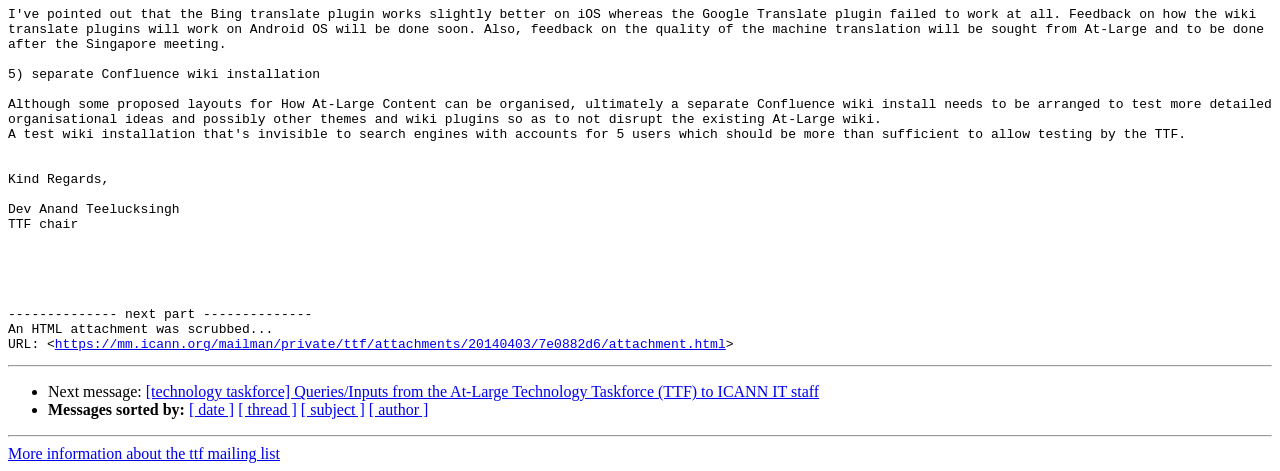Identify and provide the bounding box coordinates of the UI element described: "https://mm.icann.org/mailman/private/ttf/attachments/20140403/7e0882d6/attachment.html". The coordinates should be formatted as [left, top, right, bottom], with each number being a float between 0 and 1.

[0.043, 0.716, 0.569, 0.748]